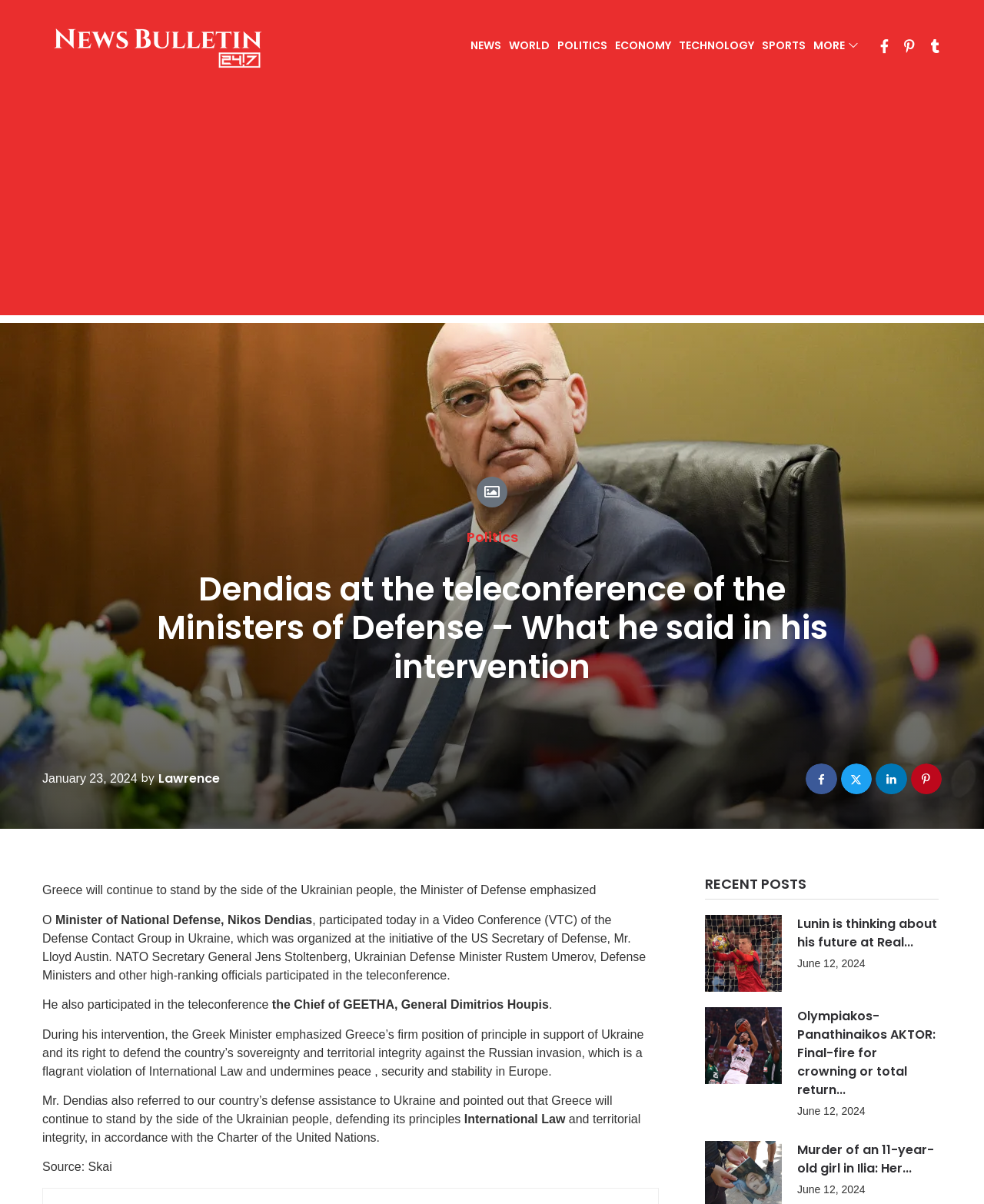What is the topic of the news article?
Refer to the image and provide a one-word or short phrase answer.

Greece's support for Ukraine